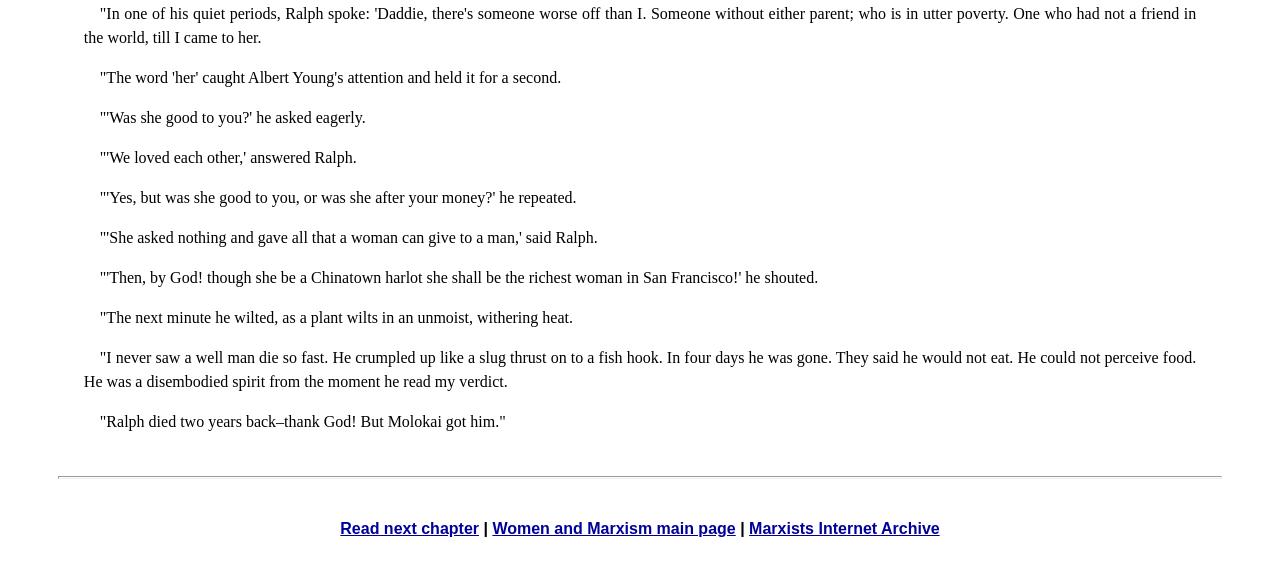What is the purpose of the '|' character?
Please provide a single word or phrase answer based on the image.

separator